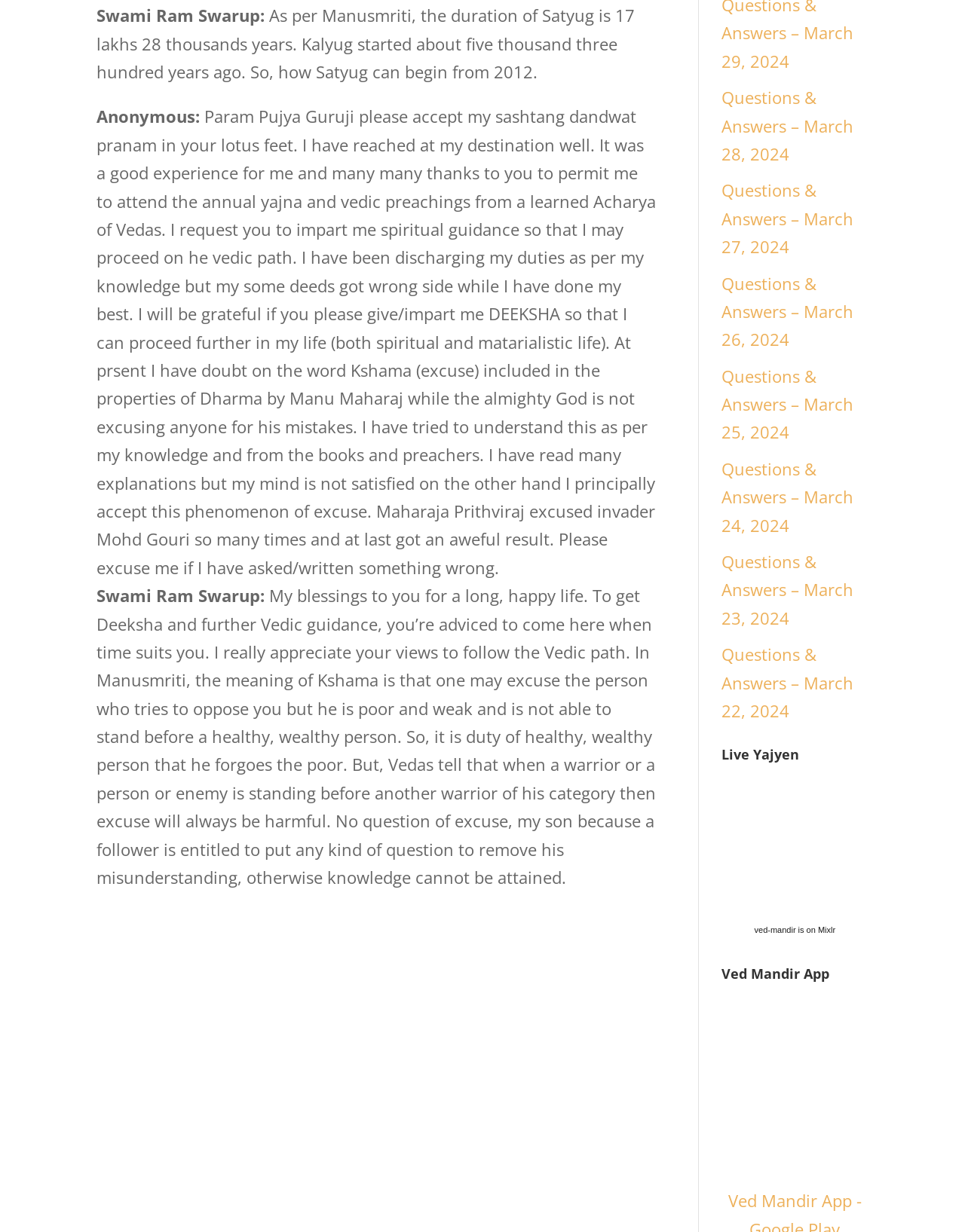Identify the bounding box coordinates for the UI element described as: "ved-mandir is on Mixlr". The coordinates should be provided as four floats between 0 and 1: [left, top, right, bottom].

[0.782, 0.751, 0.866, 0.758]